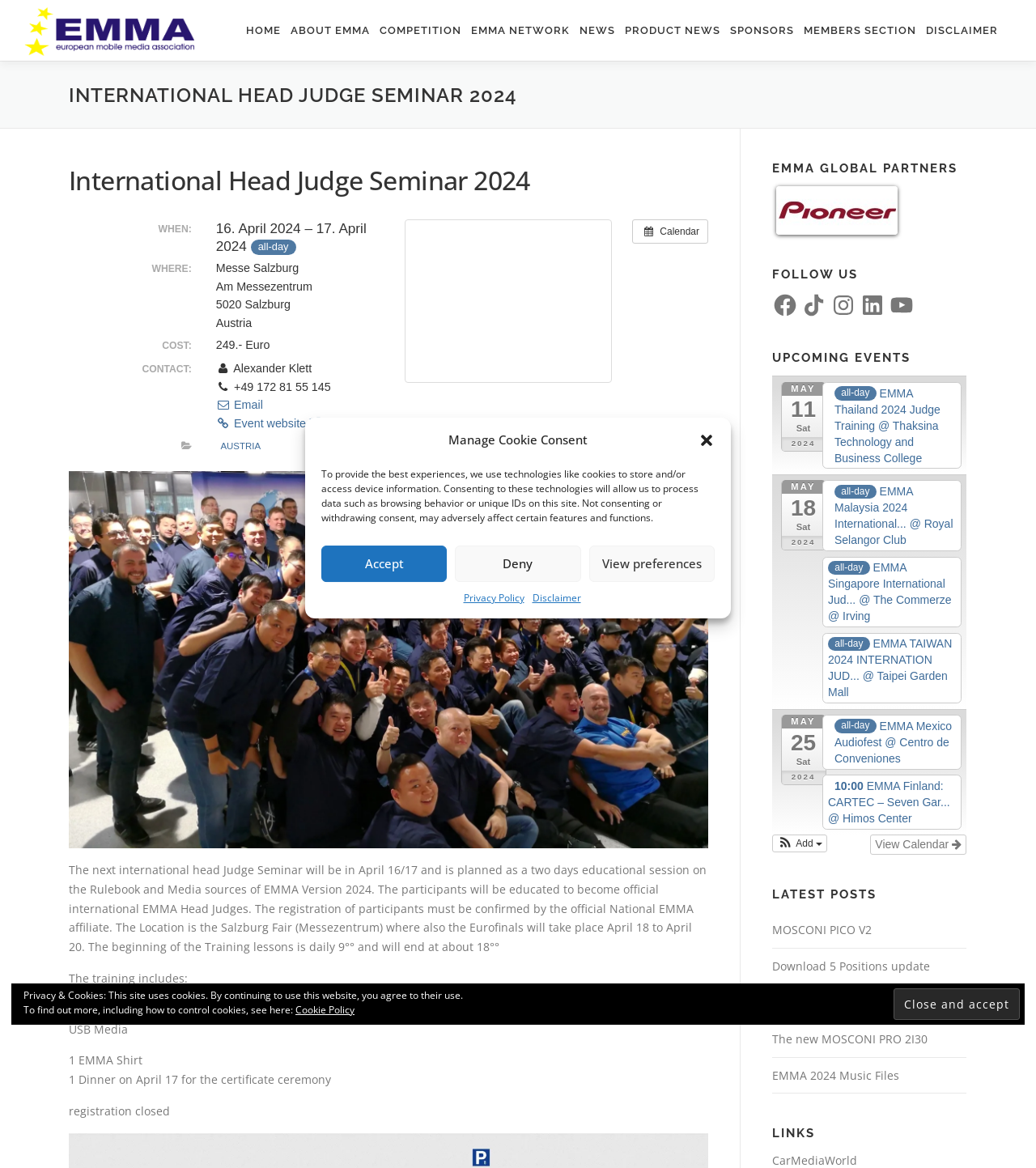Determine the bounding box coordinates in the format (top-left x, top-left y, bottom-right x, bottom-right y). Ensure all values are floating point numbers between 0 and 1. Identify the bounding box of the UI element described by: EMMA Value Database

[0.362, 0.231, 0.498, 0.261]